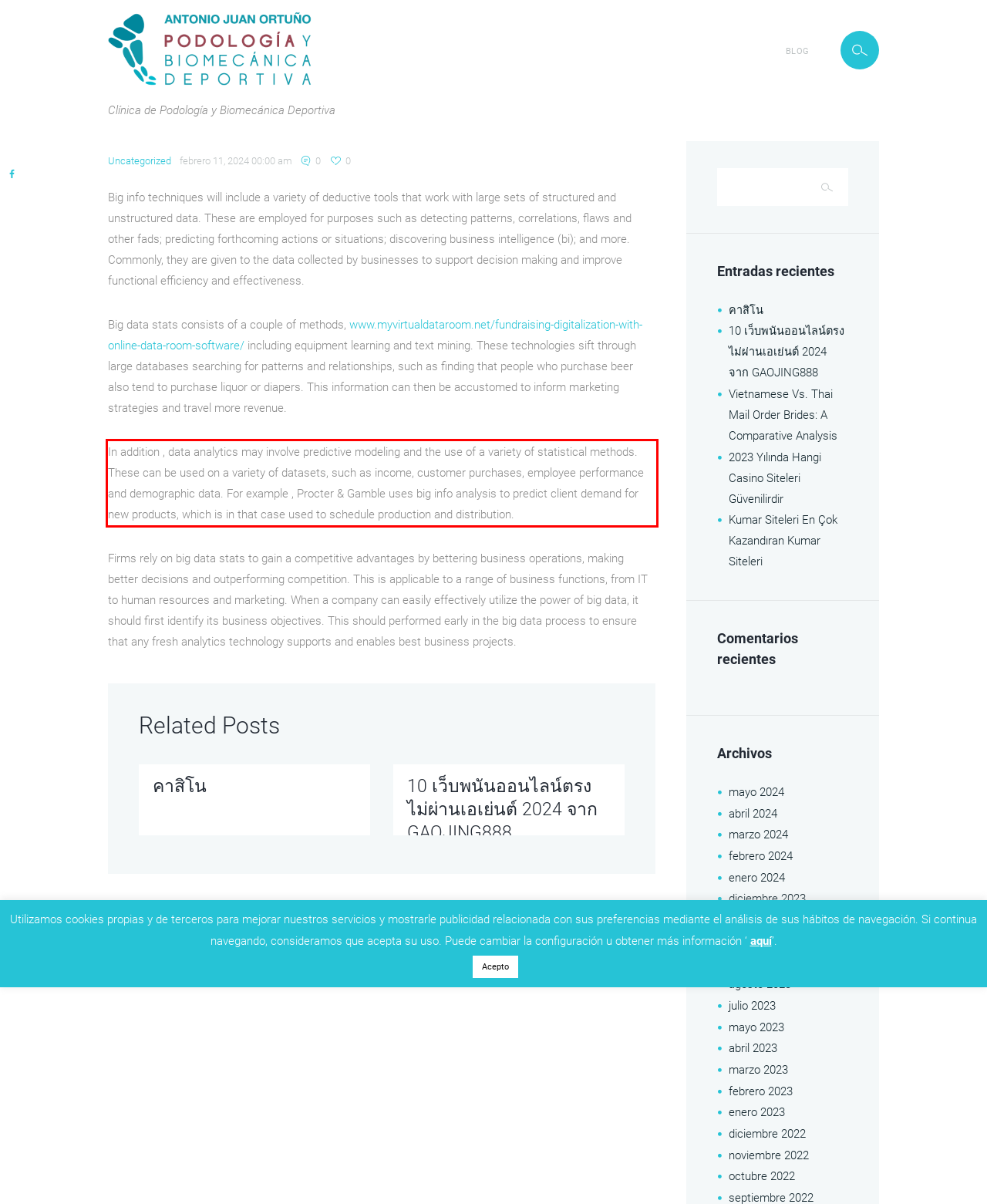Extract and provide the text found inside the red rectangle in the screenshot of the webpage.

In addition , data analytics may involve predictive modeling and the use of a variety of statistical methods. These can be used on a variety of datasets, such as income, customer purchases, employee performance and demographic data. For example , Procter & Gamble uses big info analysis to predict client demand for new products, which is in that case used to schedule production and distribution.